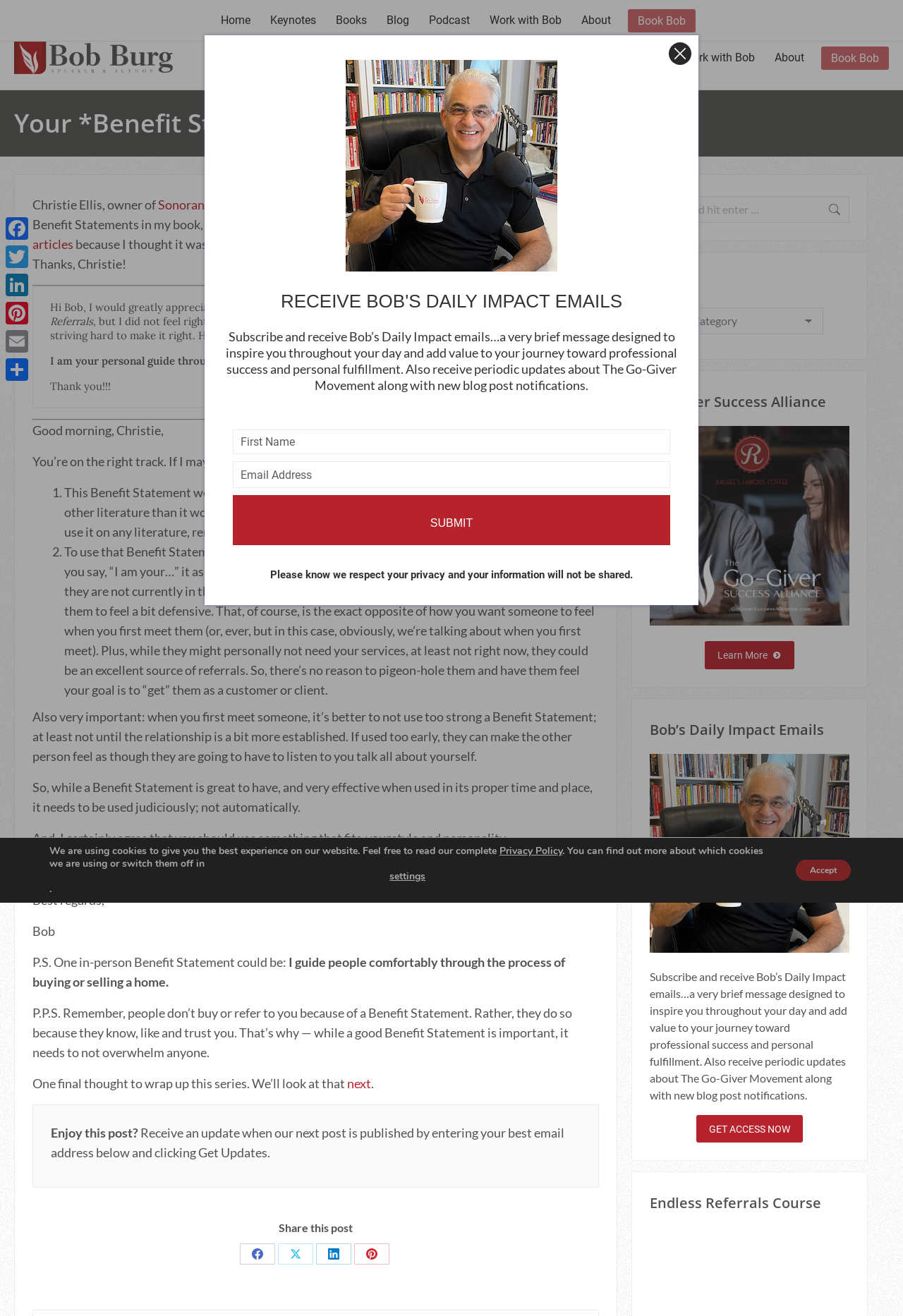Given the description Blog, predict the bounding box coordinates of the UI element. Ensure the coordinates are in the format (top-left x, top-left y, bottom-right x, bottom-right y) and all values are between 0 and 1.

[0.639, 0.028, 0.67, 0.06]